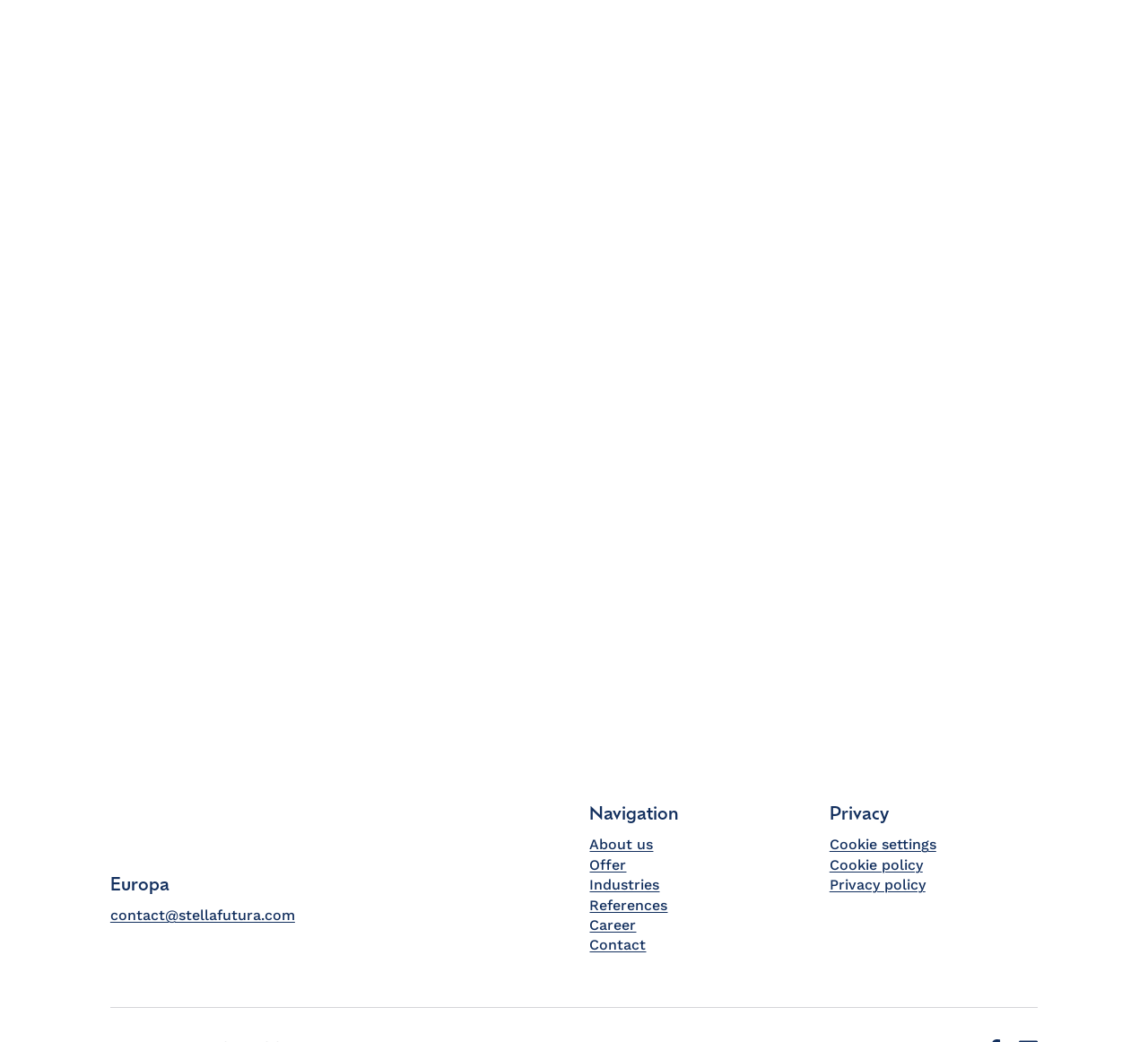What is the email address for contact?
Look at the image and respond with a single word or a short phrase.

contact@stellafutura.com